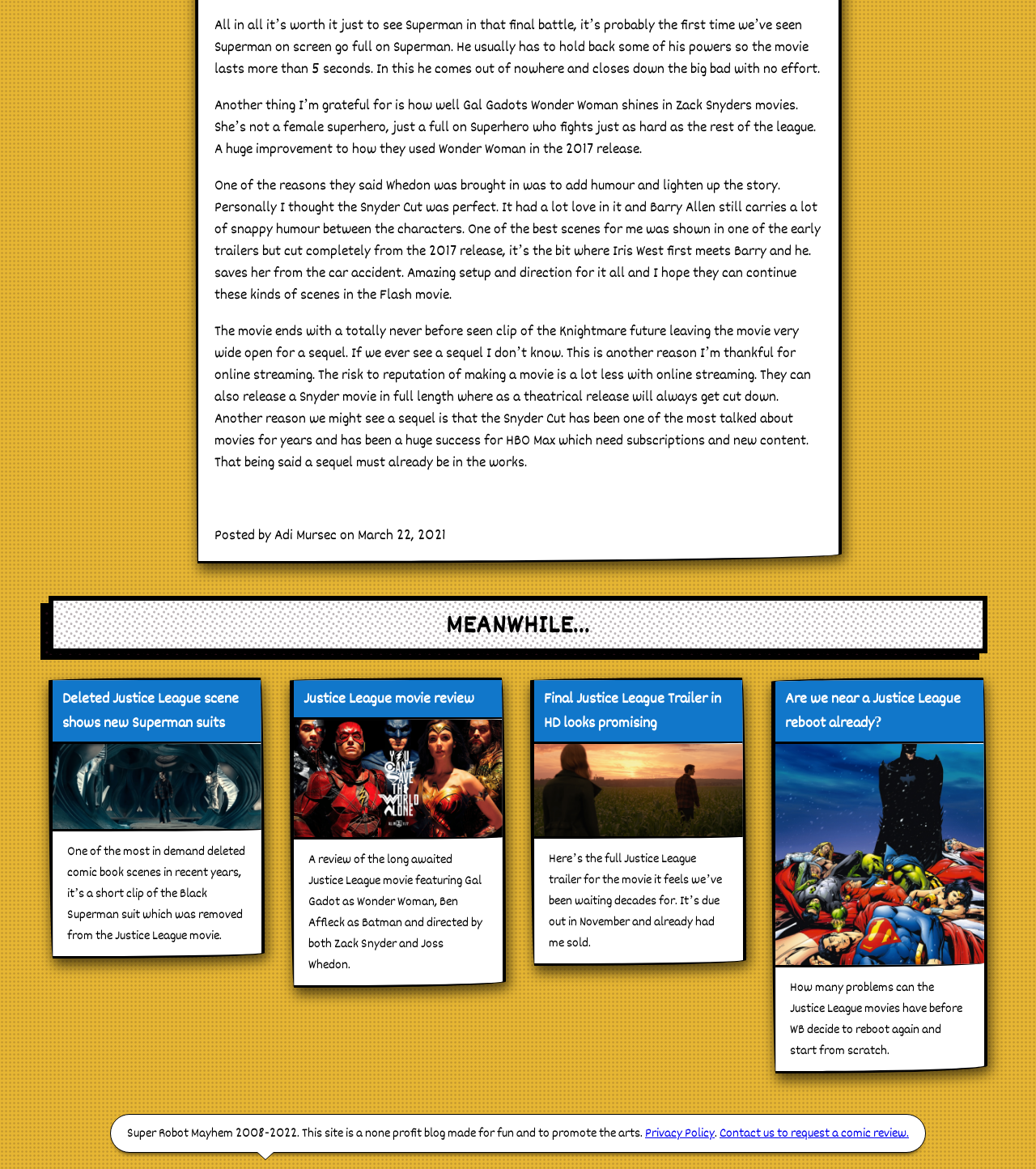Answer the question briefly using a single word or phrase: 
Who is the author of the article?

Adi Mursec